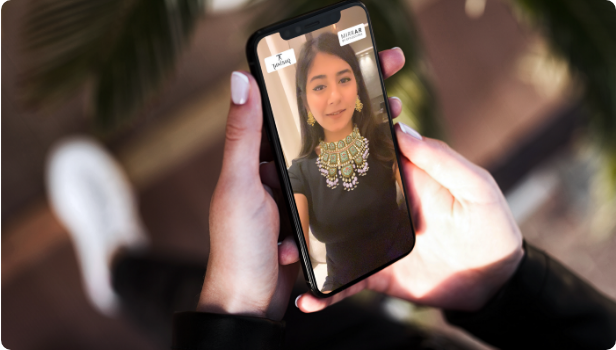Give a meticulous account of what the image depicts.

The image showcases a person holding a smartphone that displays an augmented reality (AR) application featuring a virtual try-on of an intricately designed necklace. The individual in the photo looks delighted as they admire the AR overlay of the necklace, which enhances their outfit, suggesting a seamless blend of technology and fashion. The background hints at an informal setting, possibly a home or a cafe, with soft lighting that draws focus to the captivating AR experience. This visual illustrates the innovative impact of AR necklaces in the fashion industry, highlighting how such technology is redefining accessories and personal style in today's digital age.